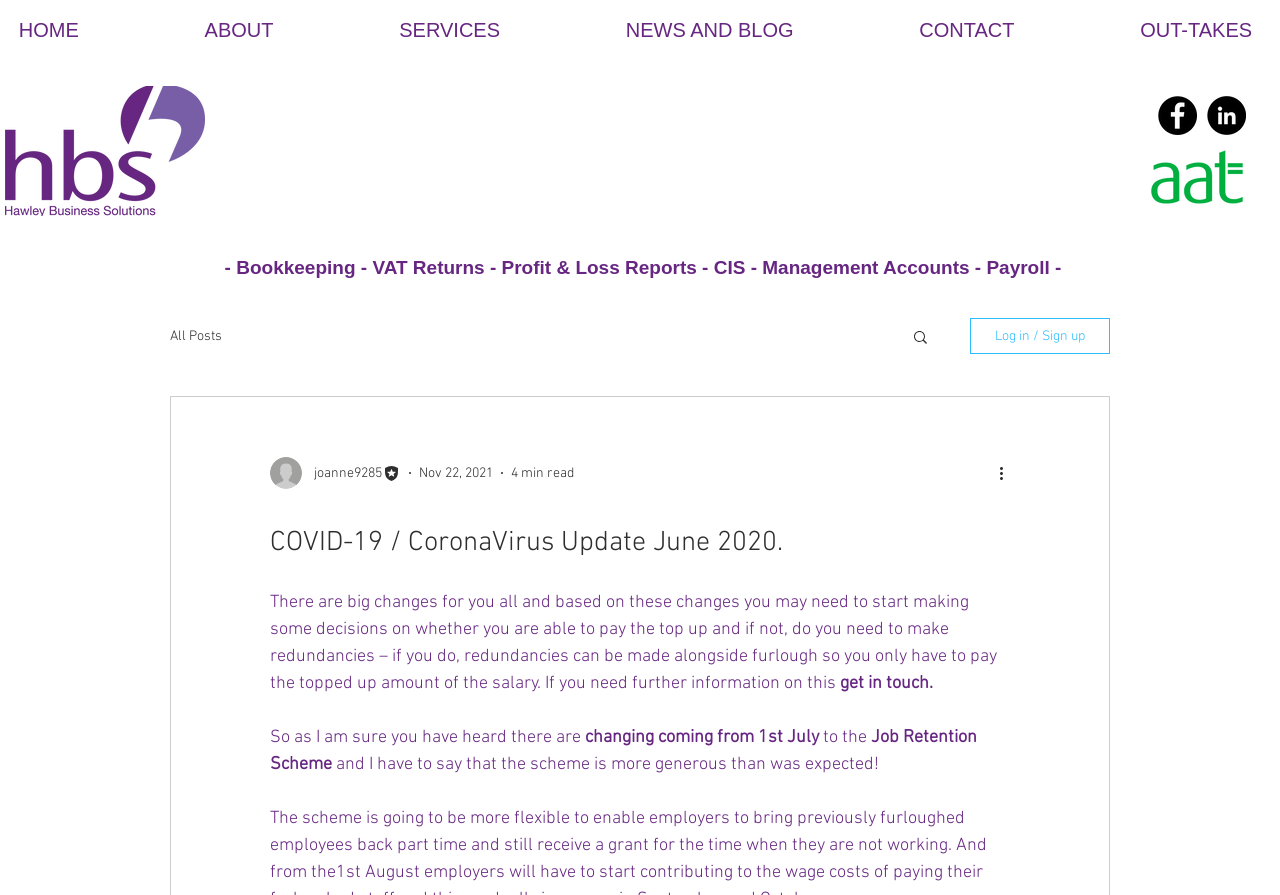Find the primary header on the webpage and provide its text.

COVID-19 / CoronaVirus Update June 2020.